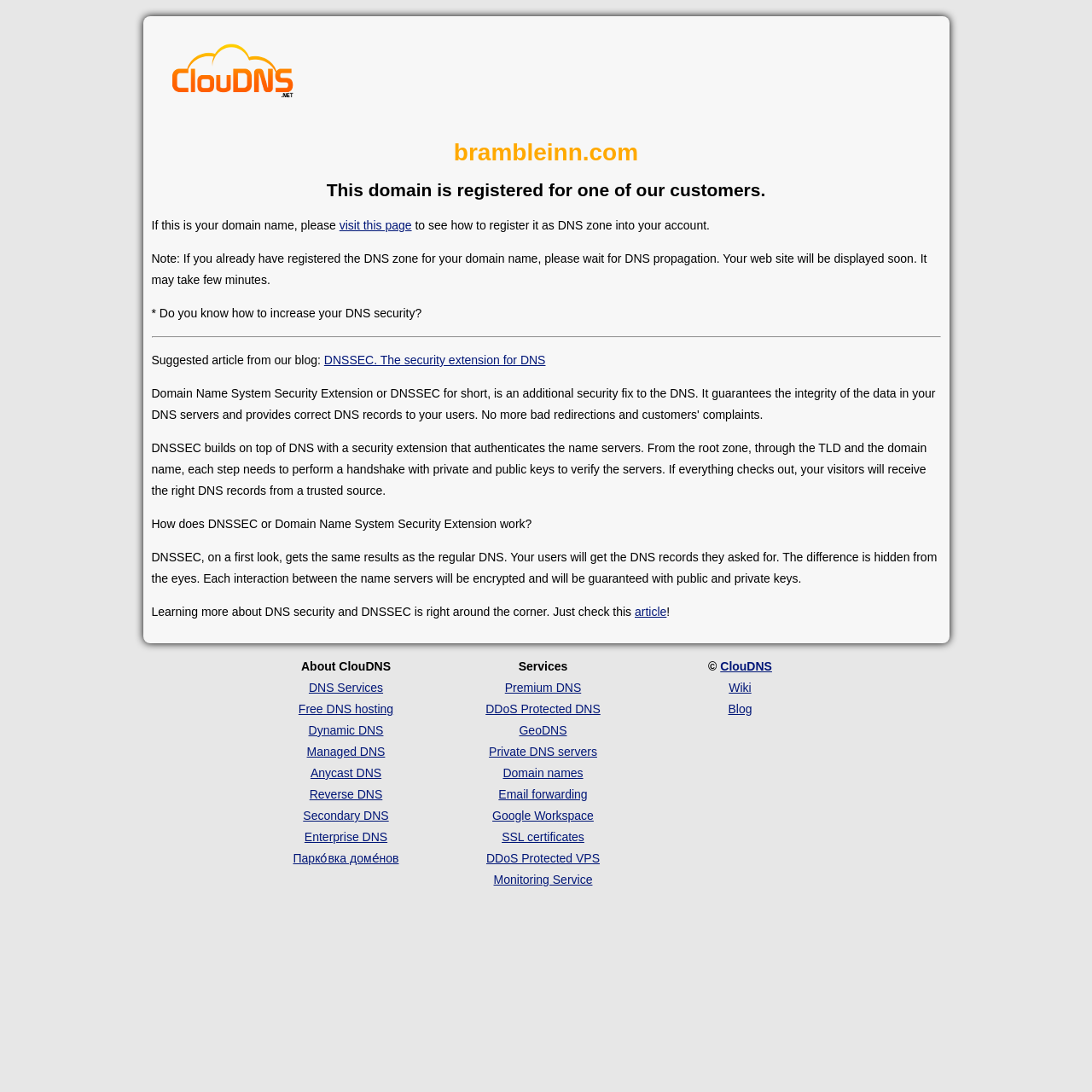What is the purpose of DNSSEC?
Use the screenshot to answer the question with a single word or phrase.

authenticate name servers